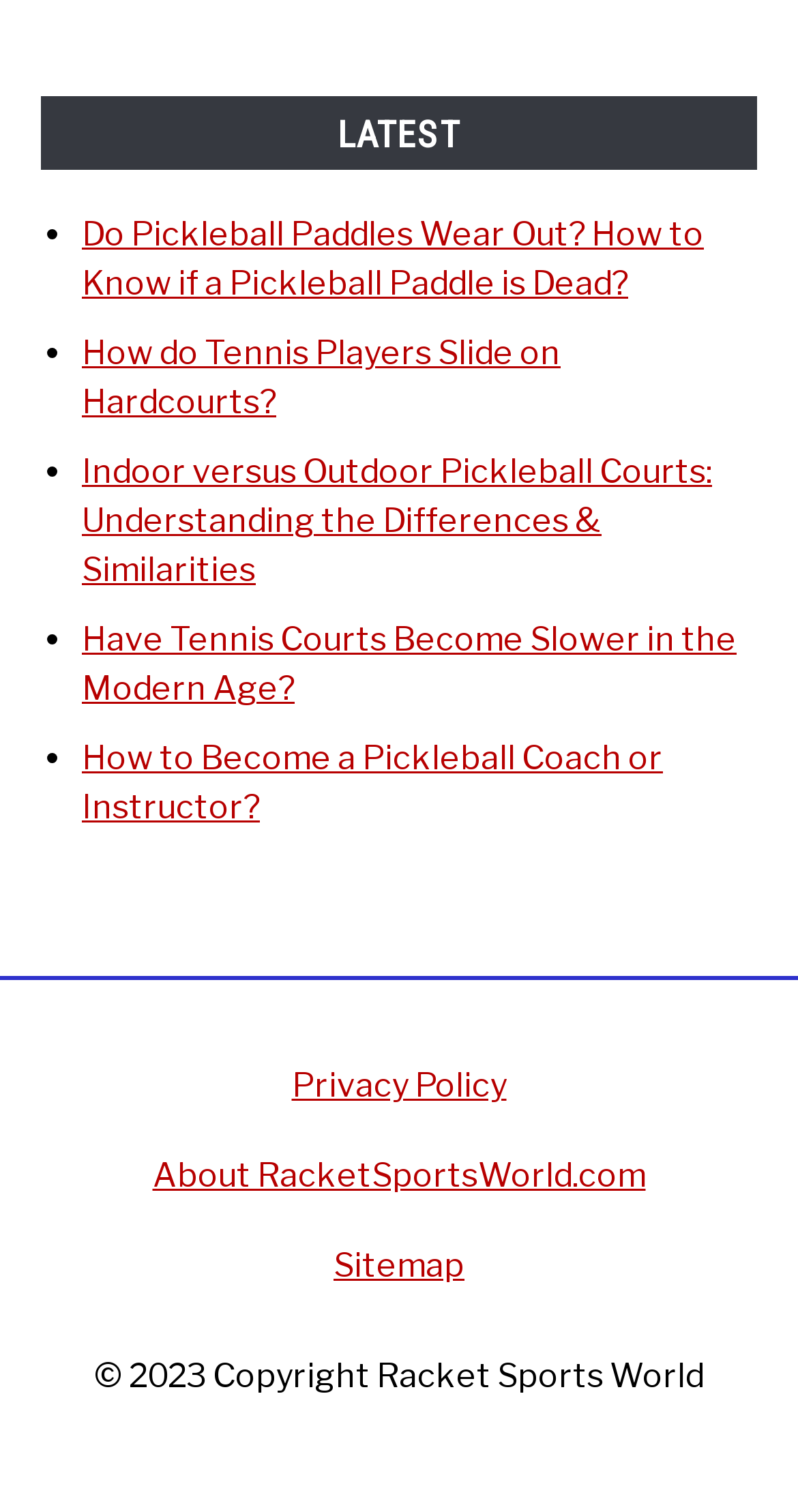Provide a brief response using a word or short phrase to this question:
What is the purpose of the links under the 'LATEST' heading?

To provide recent articles